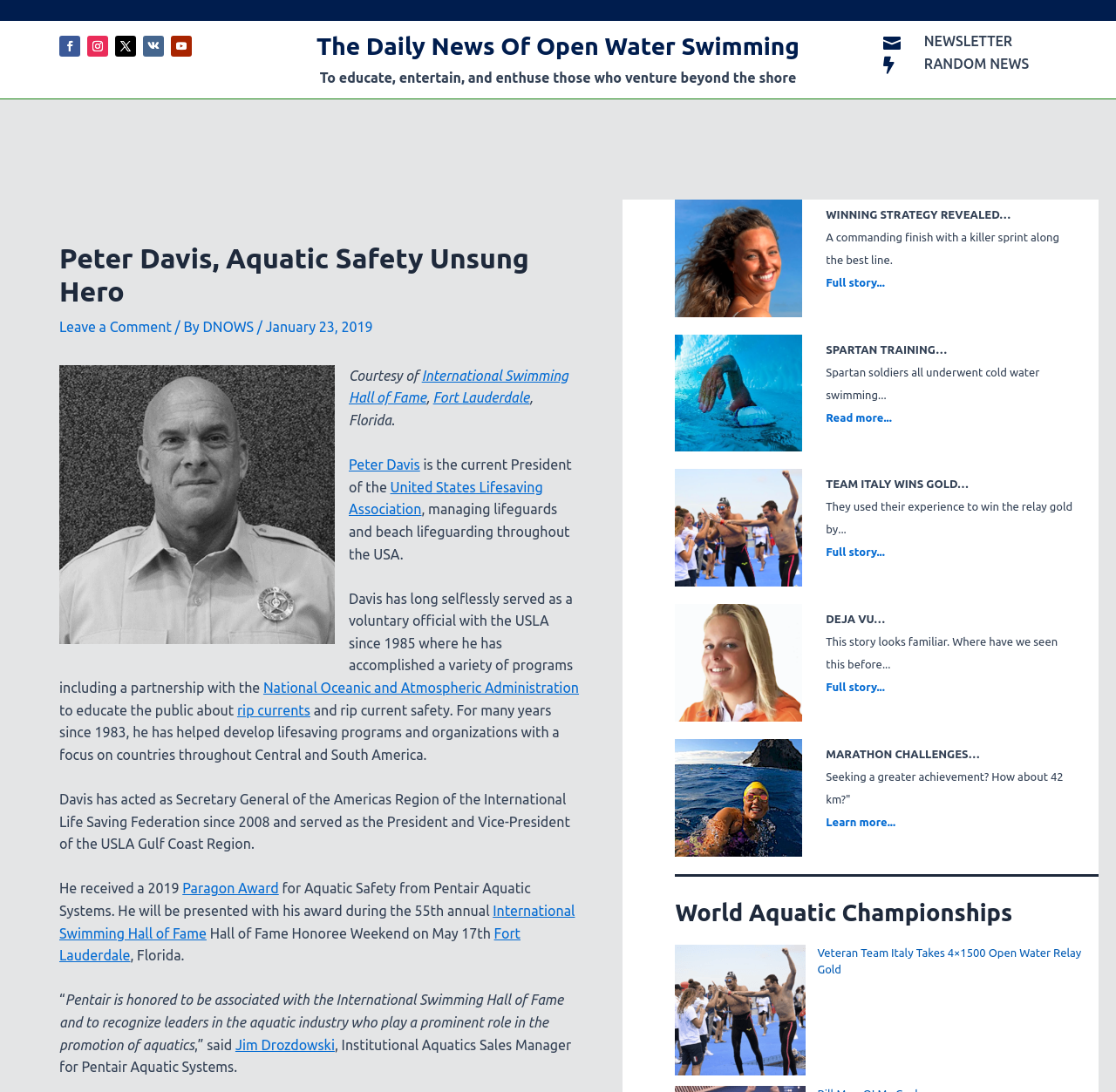Using the information in the image, could you please answer the following question in detail:
What is Peter Davis' current position?

According to the webpage, Peter Davis is the current President of the United States Lifesaving Association (USLA), as mentioned in the article about him being an Aquatic Safety Unsung Hero.